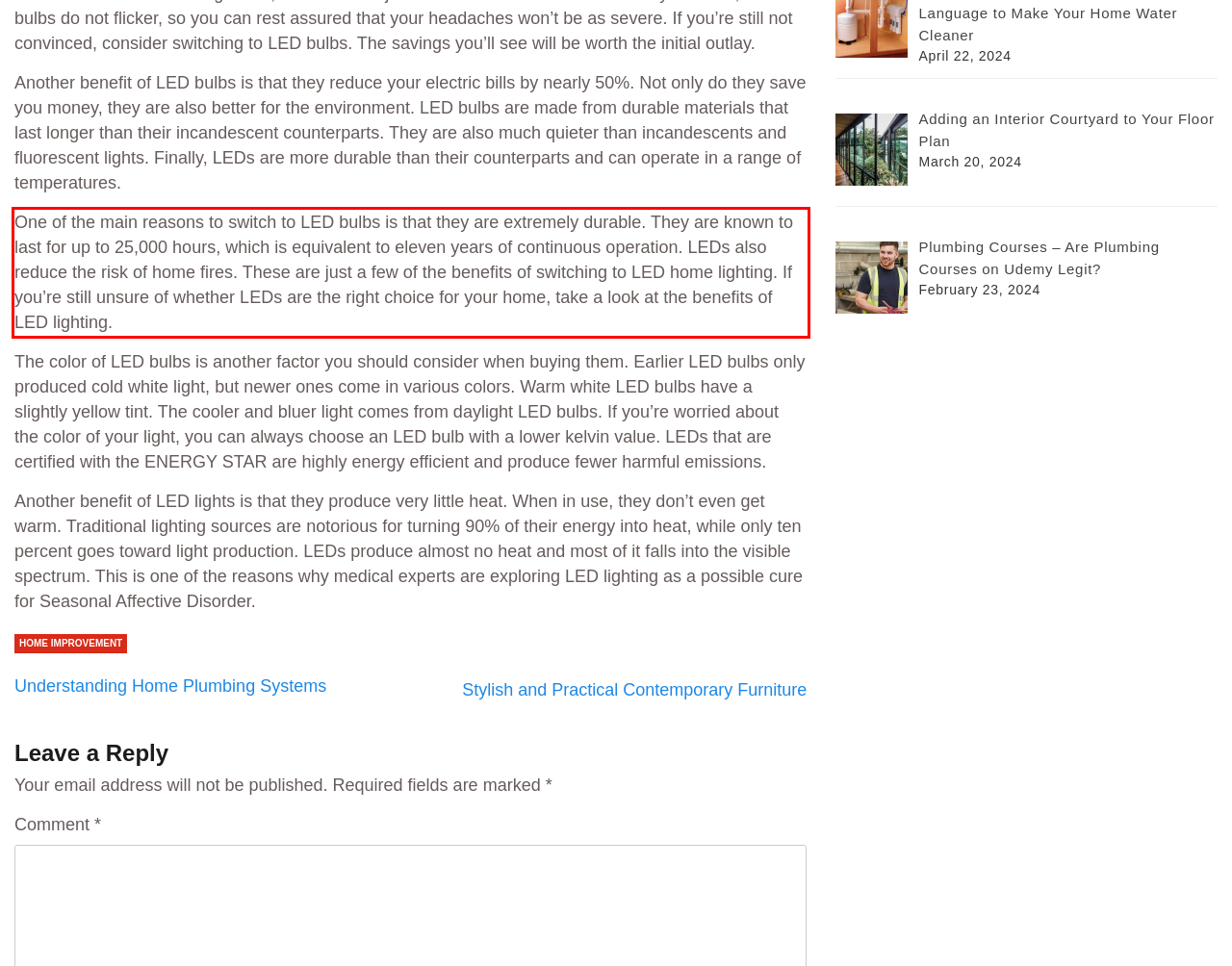Analyze the screenshot of the webpage and extract the text from the UI element that is inside the red bounding box.

One of the main reasons to switch to LED bulbs is that they are extremely durable. They are known to last for up to 25,000 hours, which is equivalent to eleven years of continuous operation. LEDs also reduce the risk of home fires. These are just a few of the benefits of switching to LED home lighting. If you’re still unsure of whether LEDs are the right choice for your home, take a look at the benefits of LED lighting.